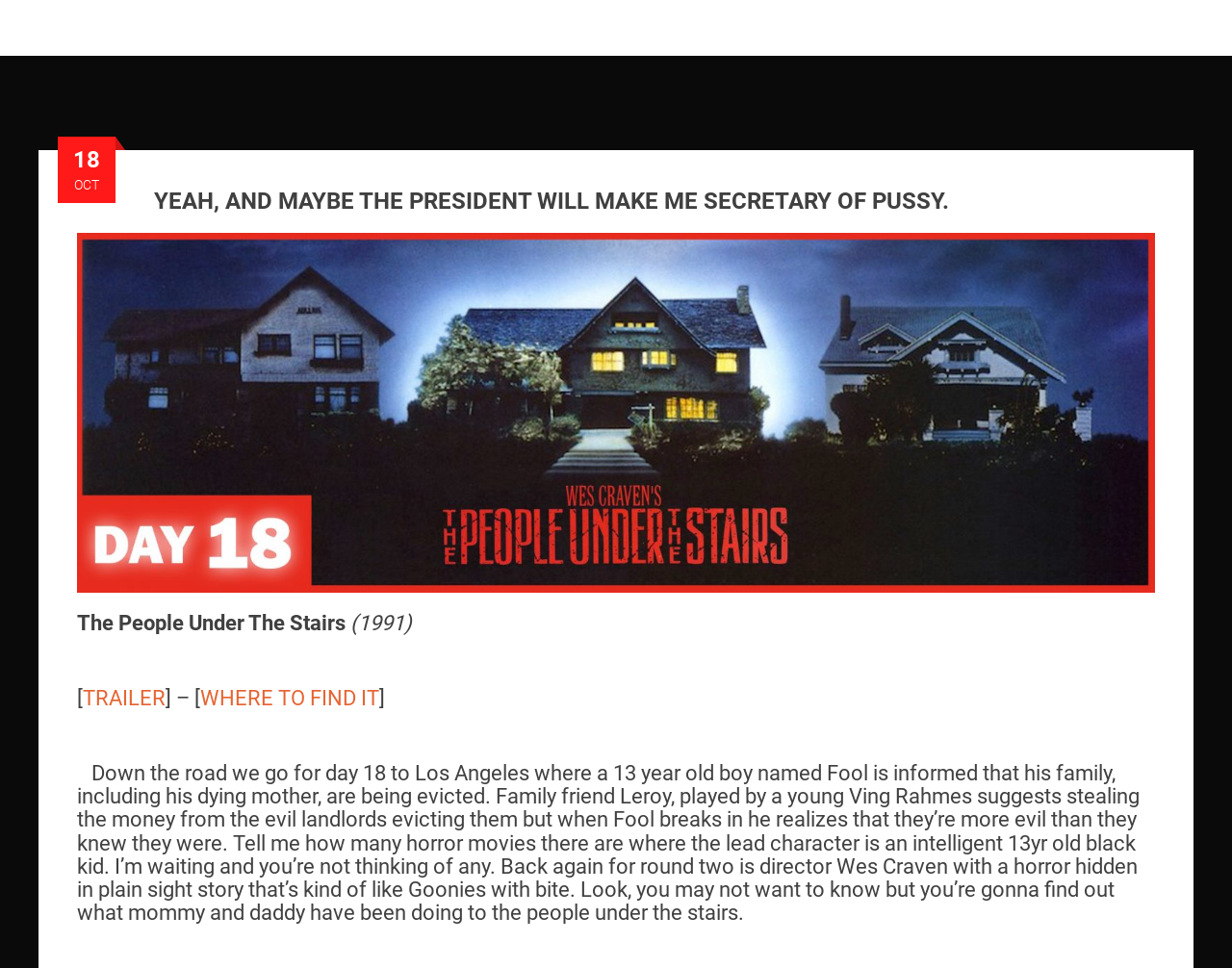Identify the bounding box for the described UI element. Provide the coordinates in (top-left x, top-left y, bottom-right x, bottom-right y) format with values ranging from 0 to 1: WHERE TO FIND IT

[0.162, 0.709, 0.308, 0.734]